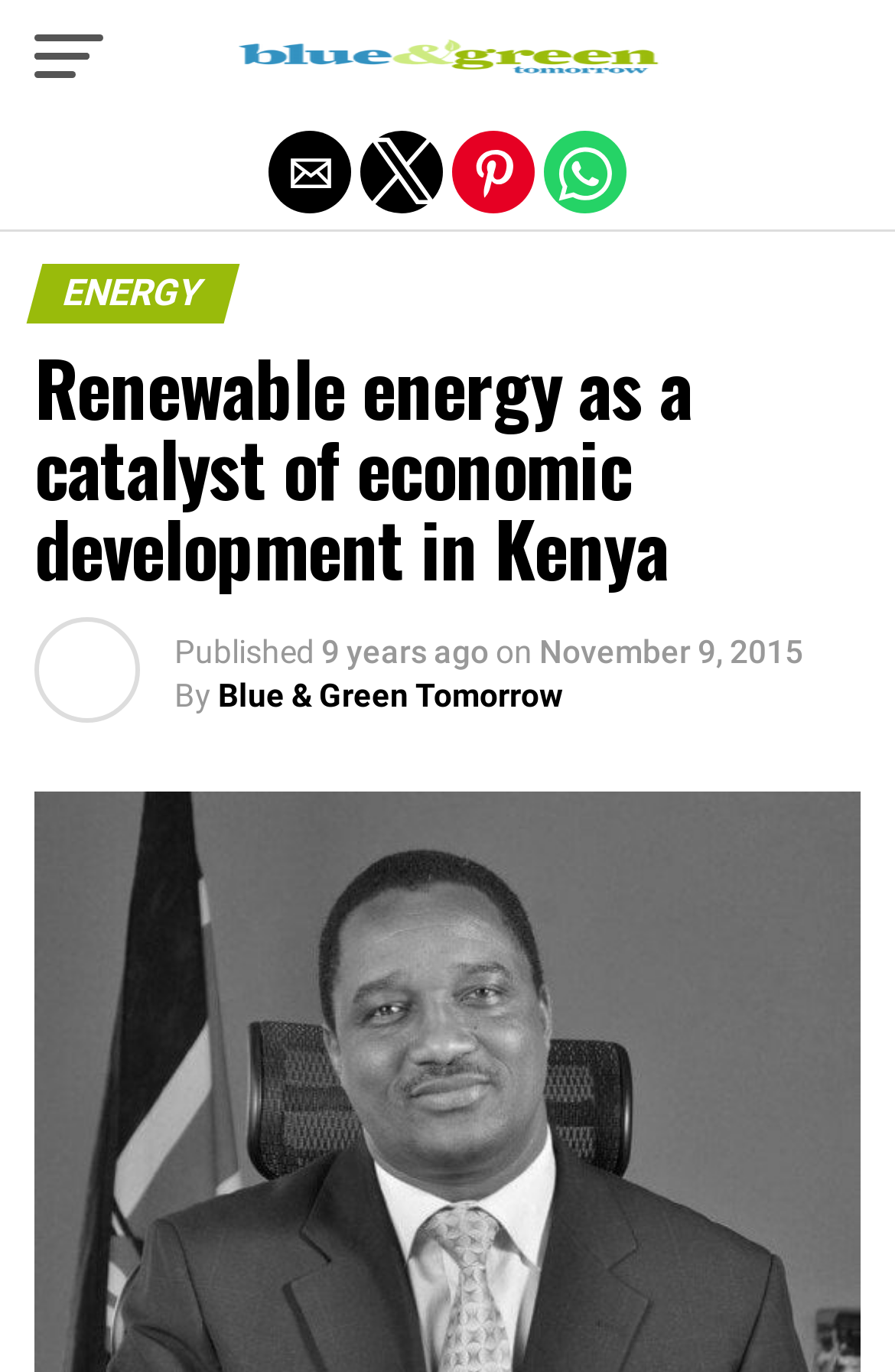When was the article published?
Using the image, elaborate on the answer with as much detail as possible.

I found the publication date by looking at the StaticText element with the text 'November 9, 2015' which is located near the 'Published' and '9 years ago' text, indicating that it is the publication date of the article.